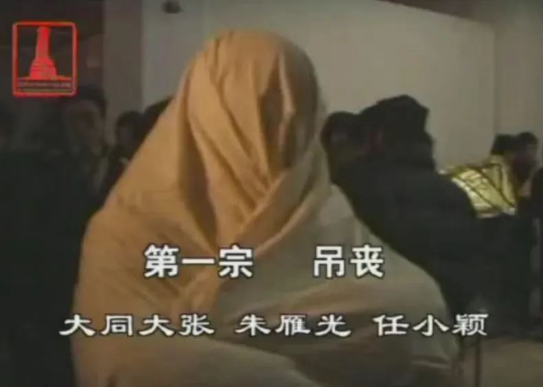Convey a detailed narrative of what is depicted in the image.

The image depicts a scene from the documentary "Seven Sins," directed by Wen Pulin. In this still, a figure draped in a light-colored shroud stands amidst a gathering, partially obscured, creating an air of mystery. The person appears to be the focal point of attention, surrounded by others who are less defined in the background. The framing emphasizes the shroud's texture and flow, while the subtleties of the setting hint at the documentary's underlying themes. The text below the image includes the title "第一宗 吊袍" (translated as "The First Sin: The Shroud") and credits several contributors, suggesting a cinematic context that explores complex narratives. The overall atmosphere conveys a moment of intrigue, inviting viewers to delve deeper into the story being told.